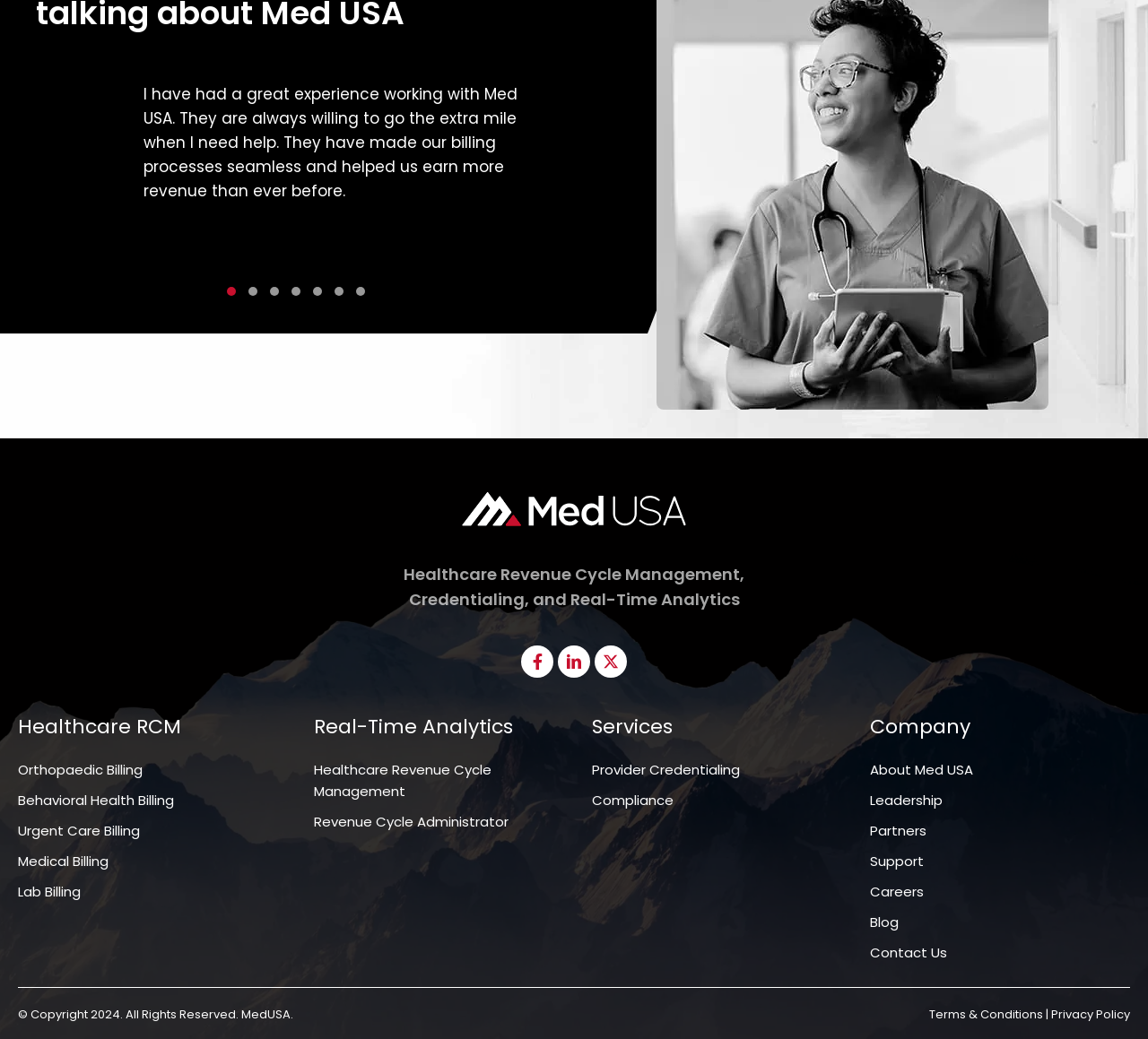Identify the bounding box coordinates for the element you need to click to achieve the following task: "Click the 'Healthcare RCM' heading". Provide the bounding box coordinates as four float numbers between 0 and 1, in the form [left, top, right, bottom].

[0.016, 0.687, 0.242, 0.714]